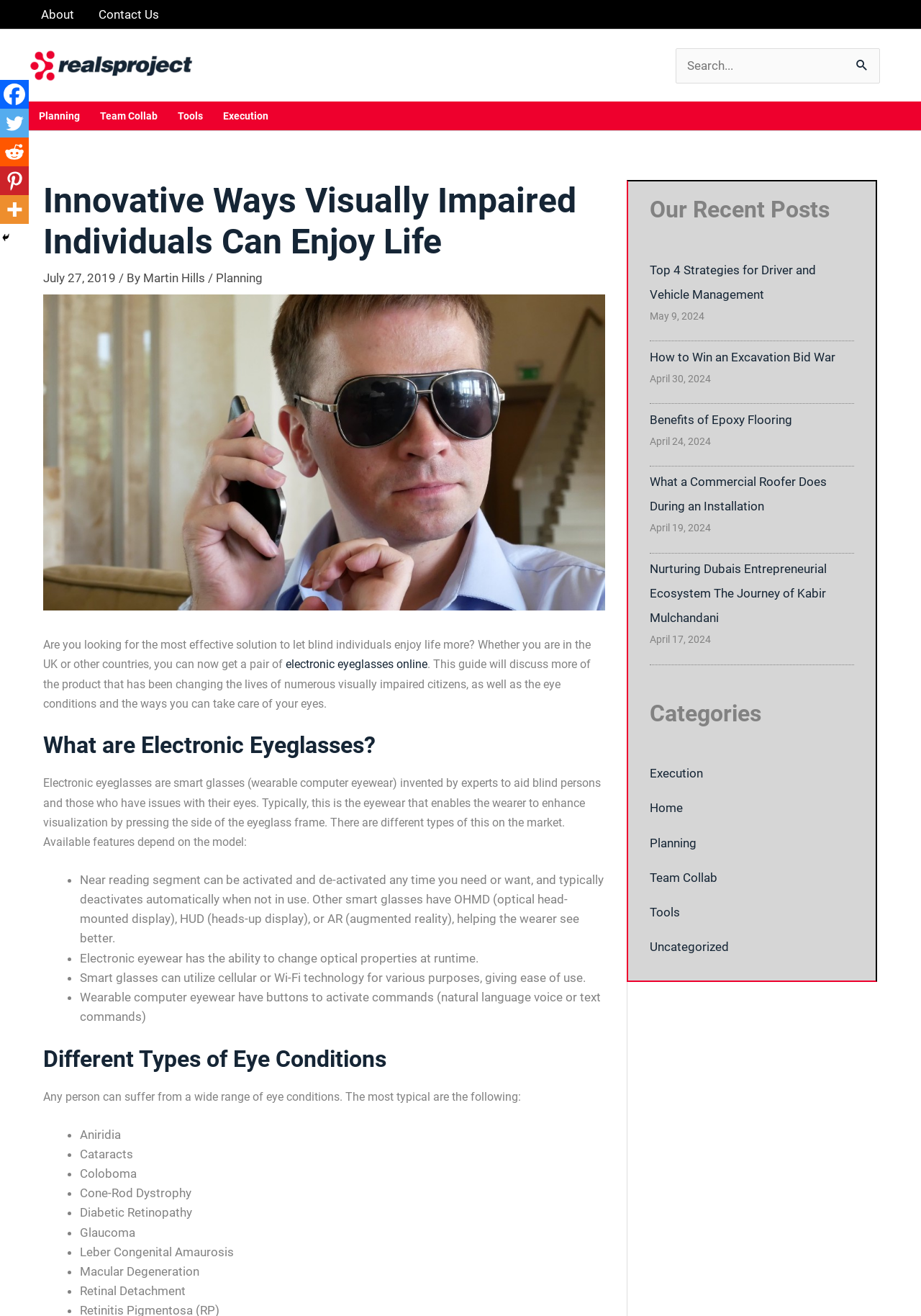Please identify the bounding box coordinates of the element I need to click to follow this instruction: "Read more about Planning".

[0.031, 0.077, 0.098, 0.099]